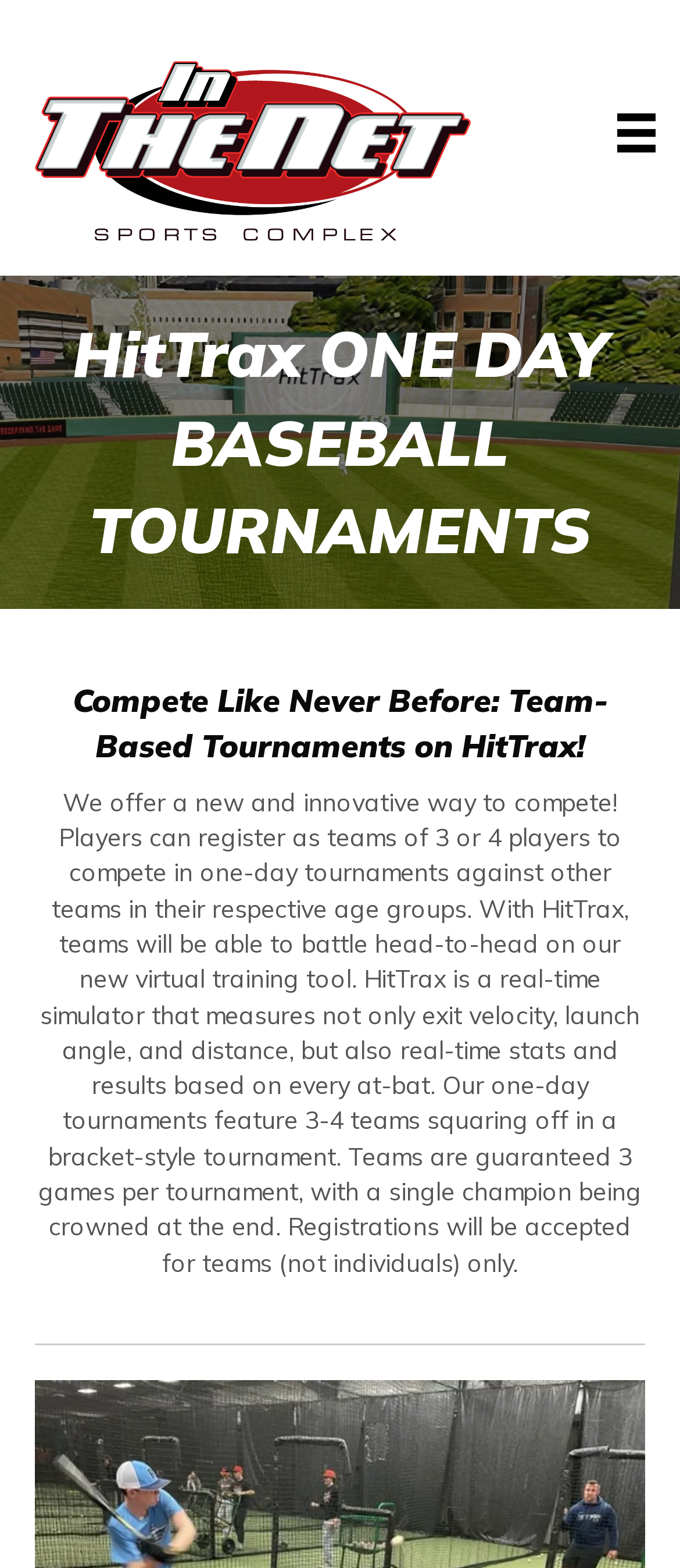Look at the image and give a detailed response to the following question: What is the purpose of HitTrax?

Based on the webpage content, HitTrax is a platform that allows teams to compete in one-day baseball tournaments. The tournaments feature 3-4 teams squaring off in a bracket-style tournament, with teams guaranteed 3 games per tournament.